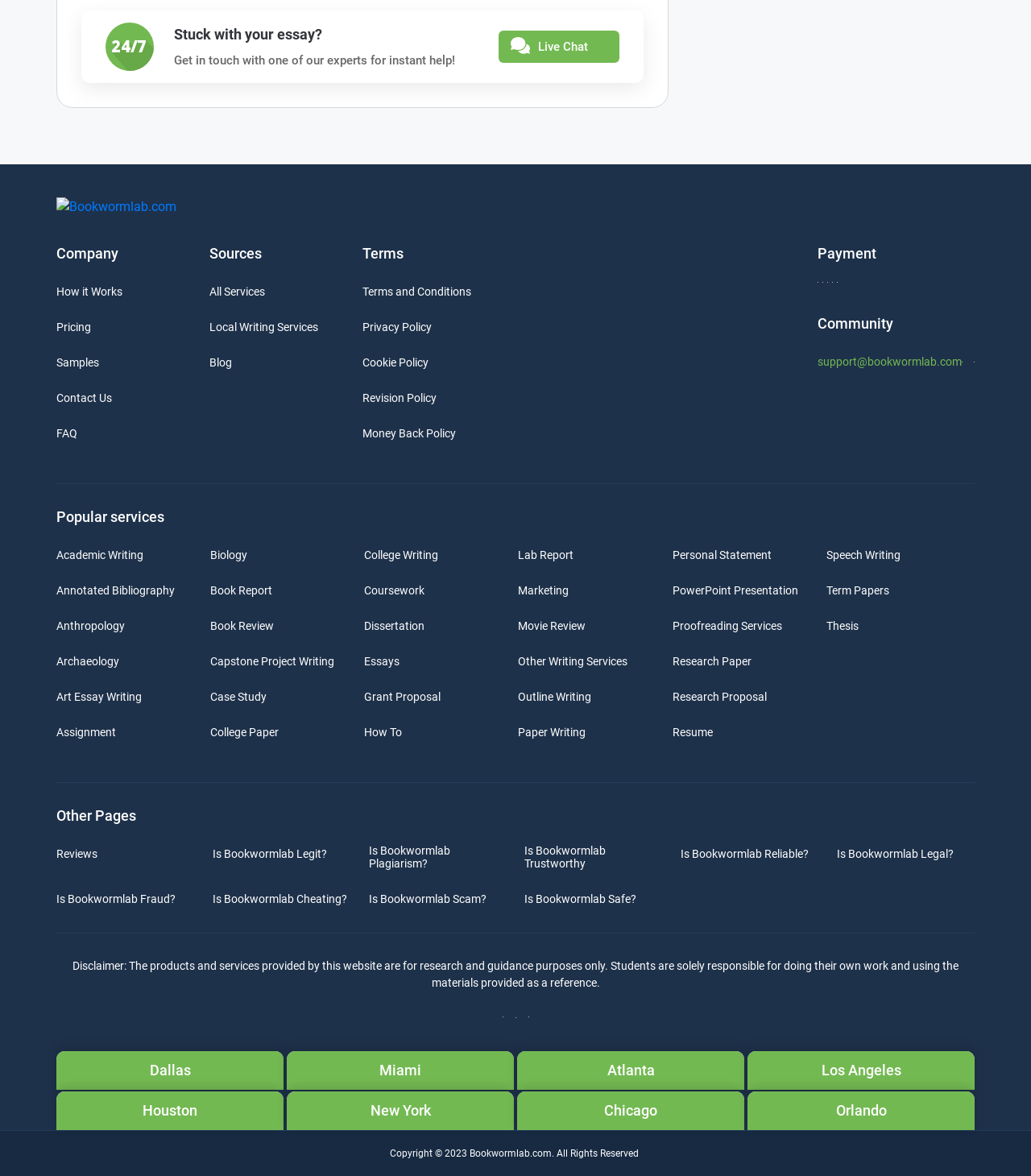What is the purpose of the 'Live Chat' button?
Using the image, answer in one word or phrase.

Get instant help